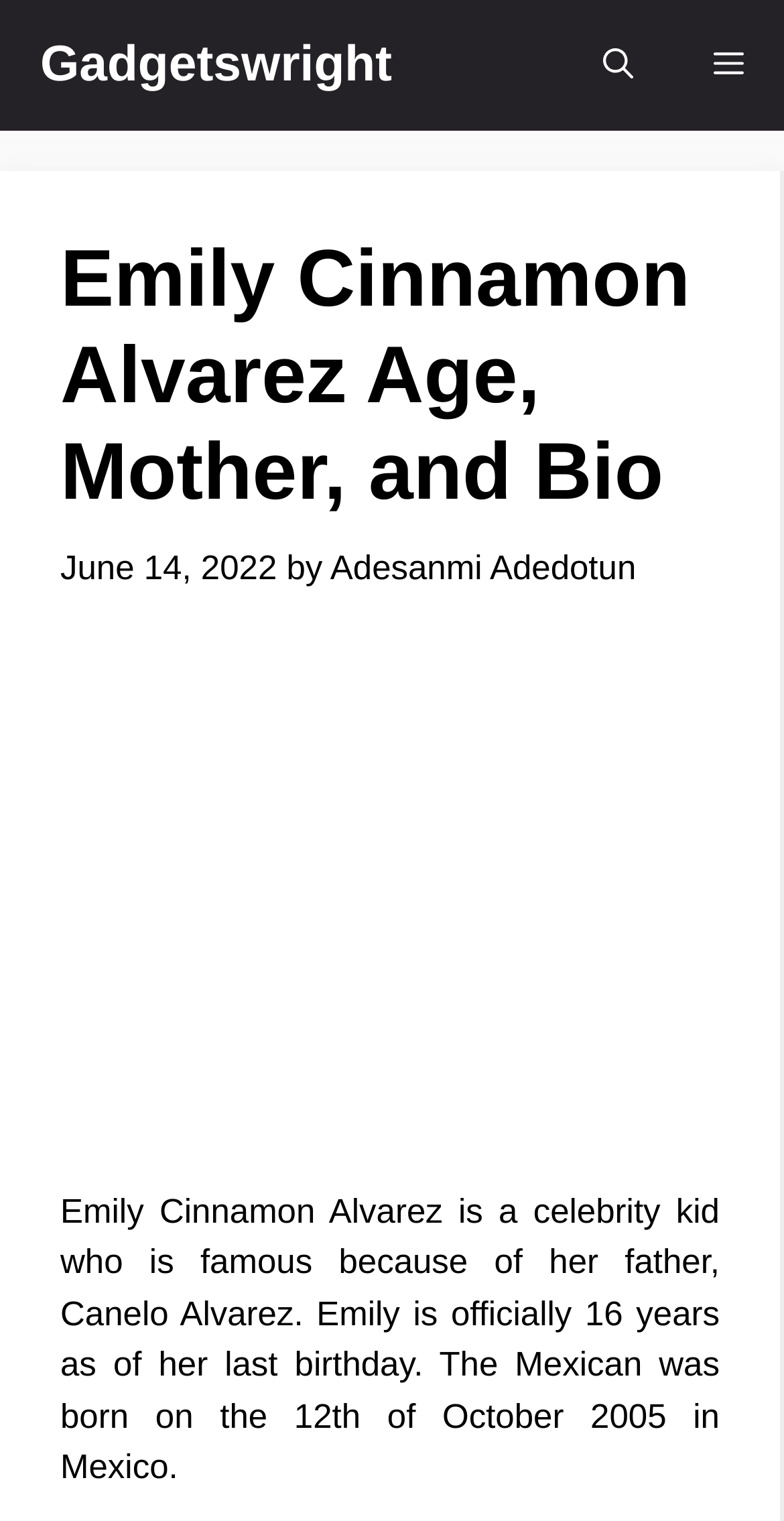Can you find and generate the webpage's heading?

Emily Cinnamon Alvarez Age, Mother, and Bio